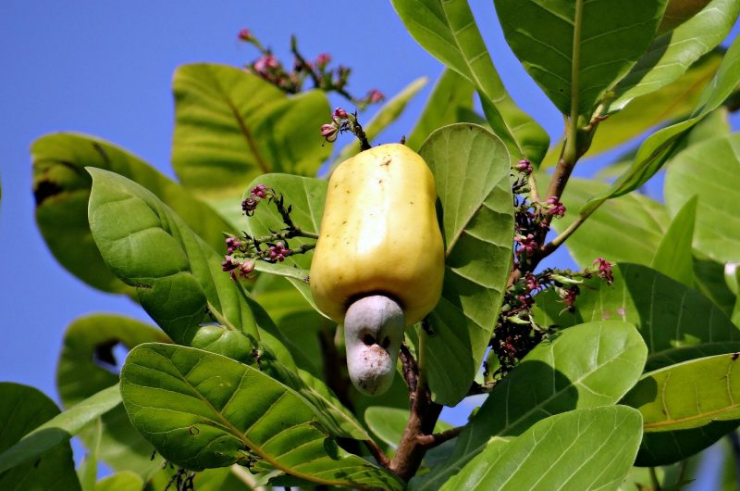What is the true cashew nut?
Please provide a single word or phrase answer based on the image.

The drupe of the plant